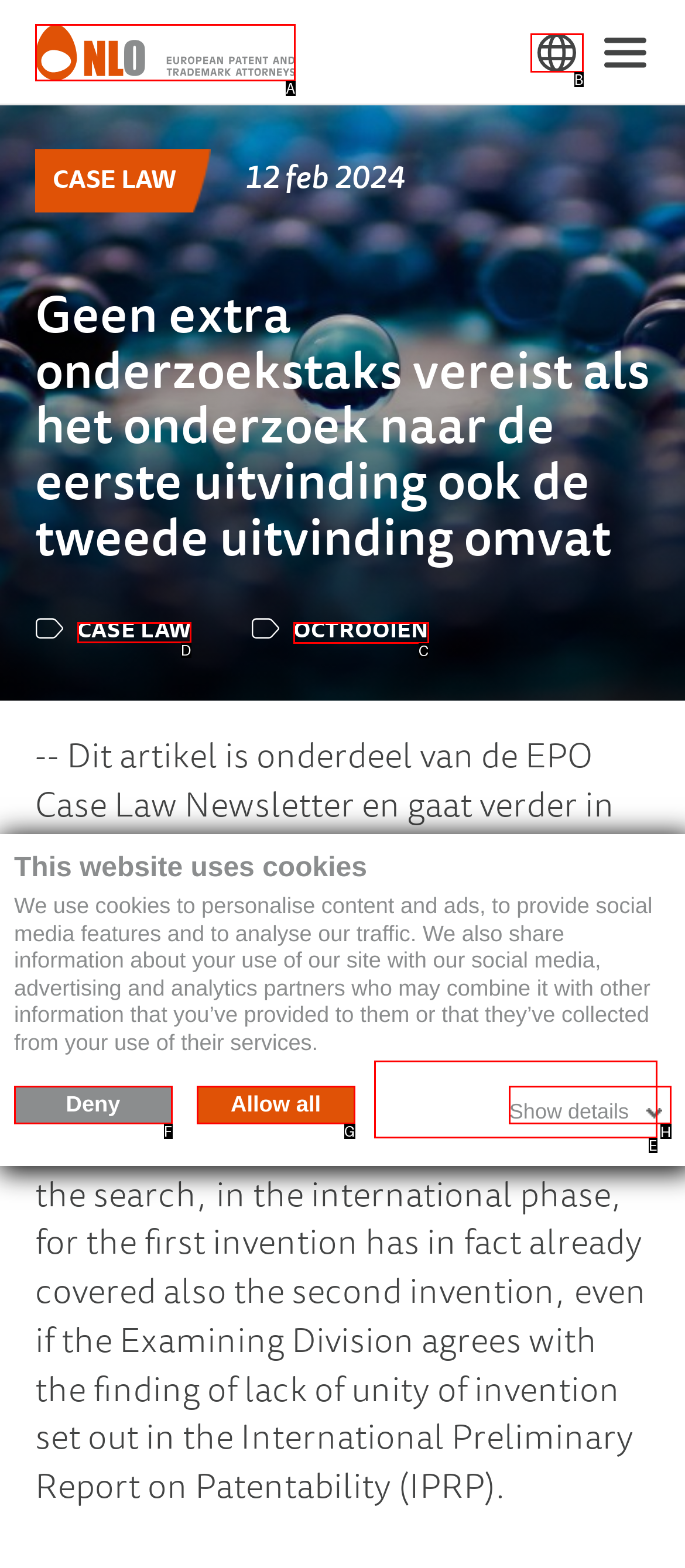Given the task: Click the 'CASE LAW' link, tell me which HTML element to click on.
Answer with the letter of the correct option from the given choices.

D